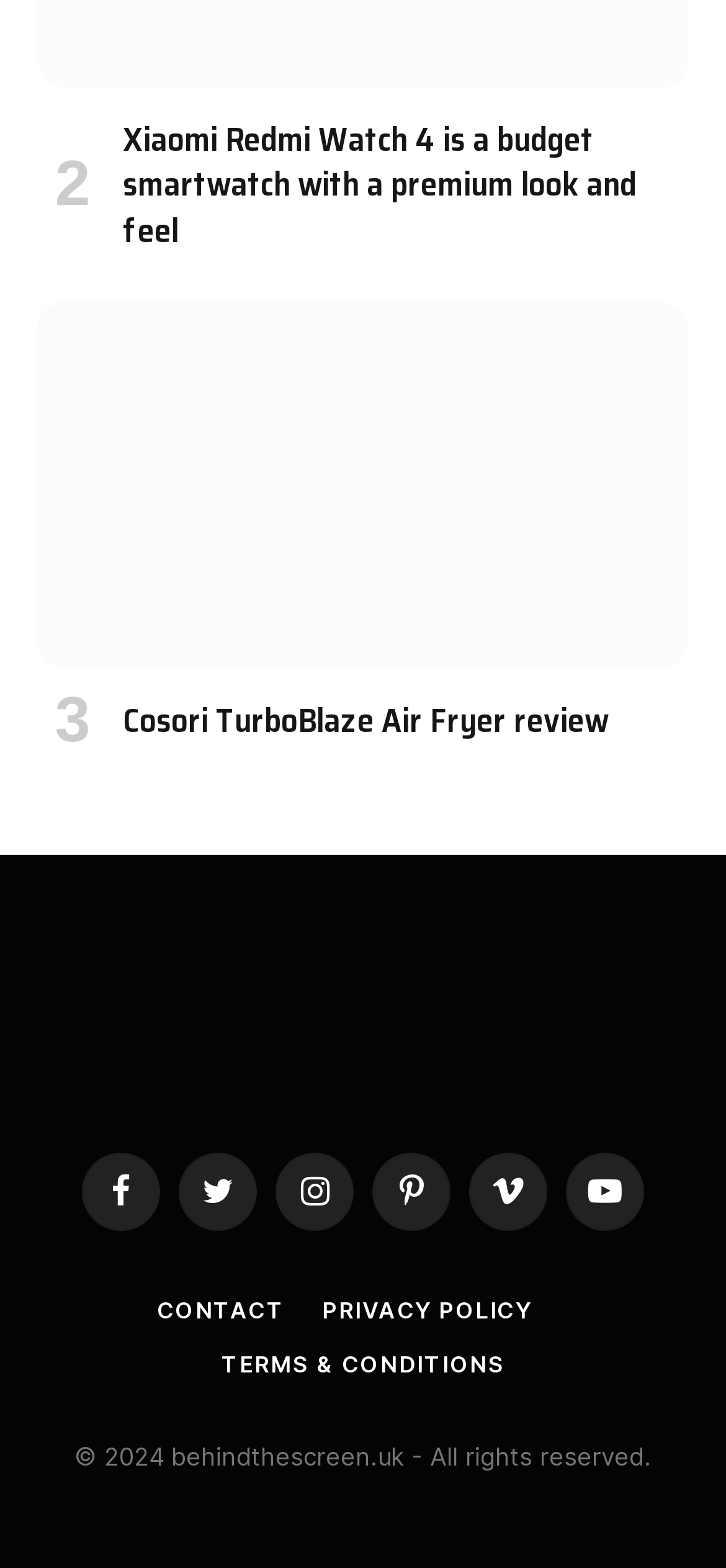Bounding box coordinates are given in the format (top-left x, top-left y, bottom-right x, bottom-right y). All values should be floating point numbers between 0 and 1. Provide the bounding box coordinate for the UI element described as: title="Cosori TurboBlaze Air Fryer review"

[0.051, 0.193, 0.949, 0.426]